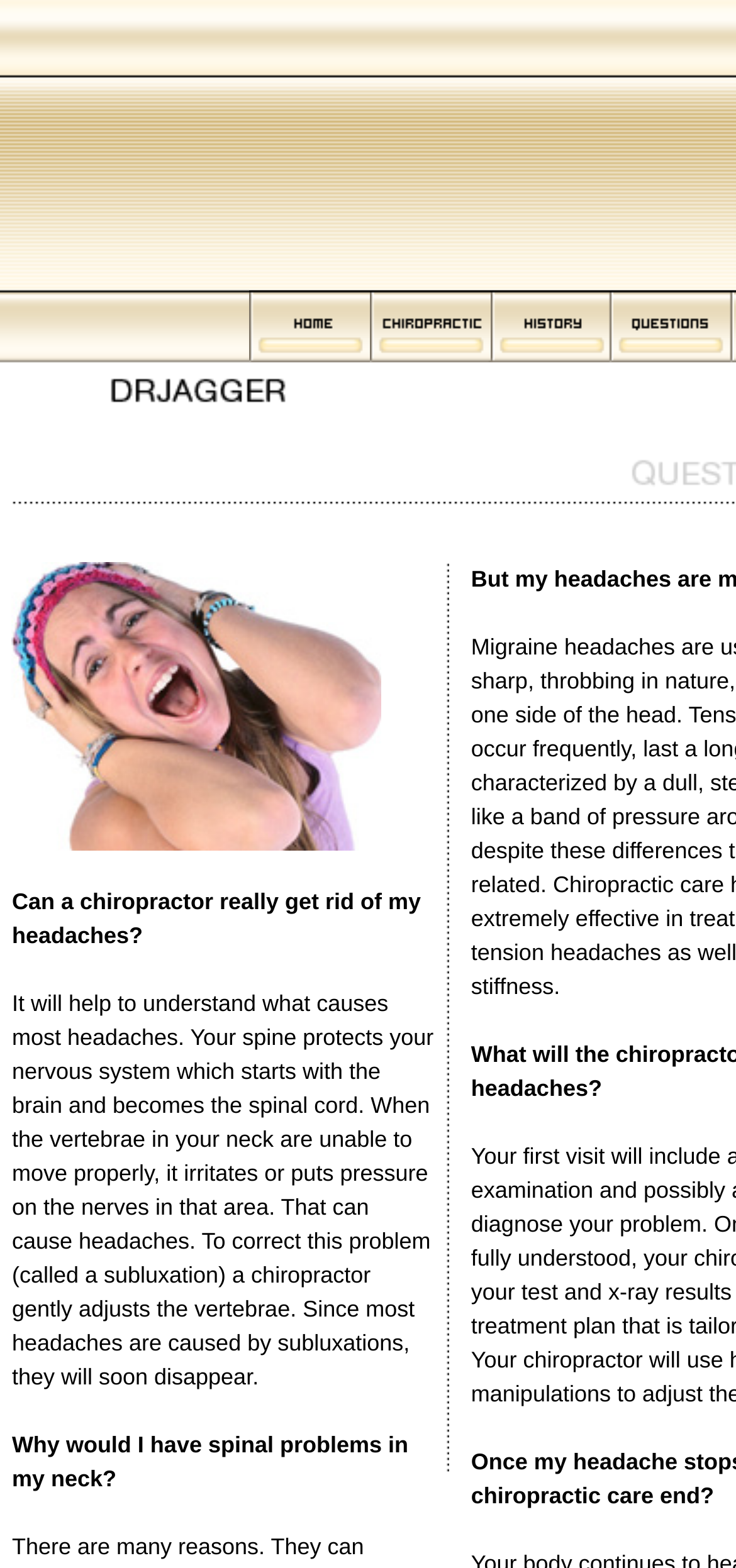Provide a brief response to the question below using a single word or phrase: 
How many images are on the left side of the webpage?

2